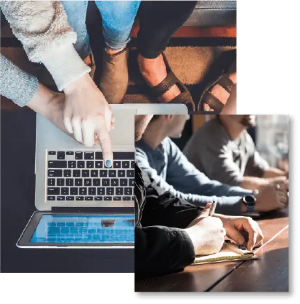Explain the image with as much detail as possible.

The image showcases a collage highlighting the interactive and collaborative aspects of a professional learning environment. The top section features a close-up of a laptop in use, with a hand pointing at the screen, emphasizing active engagement with digital content. Below it, we see a group of individuals seated around a table, attentively discussing and taking notes, suggesting a hands-on approach to group learning. This imagery aligns with the Certified Information Security Manager (CISM) course offered in Singapore, which emphasizes intensive training and skill acquisition essential for aspiring information security managers. The visual elements capture the essence of collaborative education and the practical application of skills necessary for professional development in the field of cybersecurity.